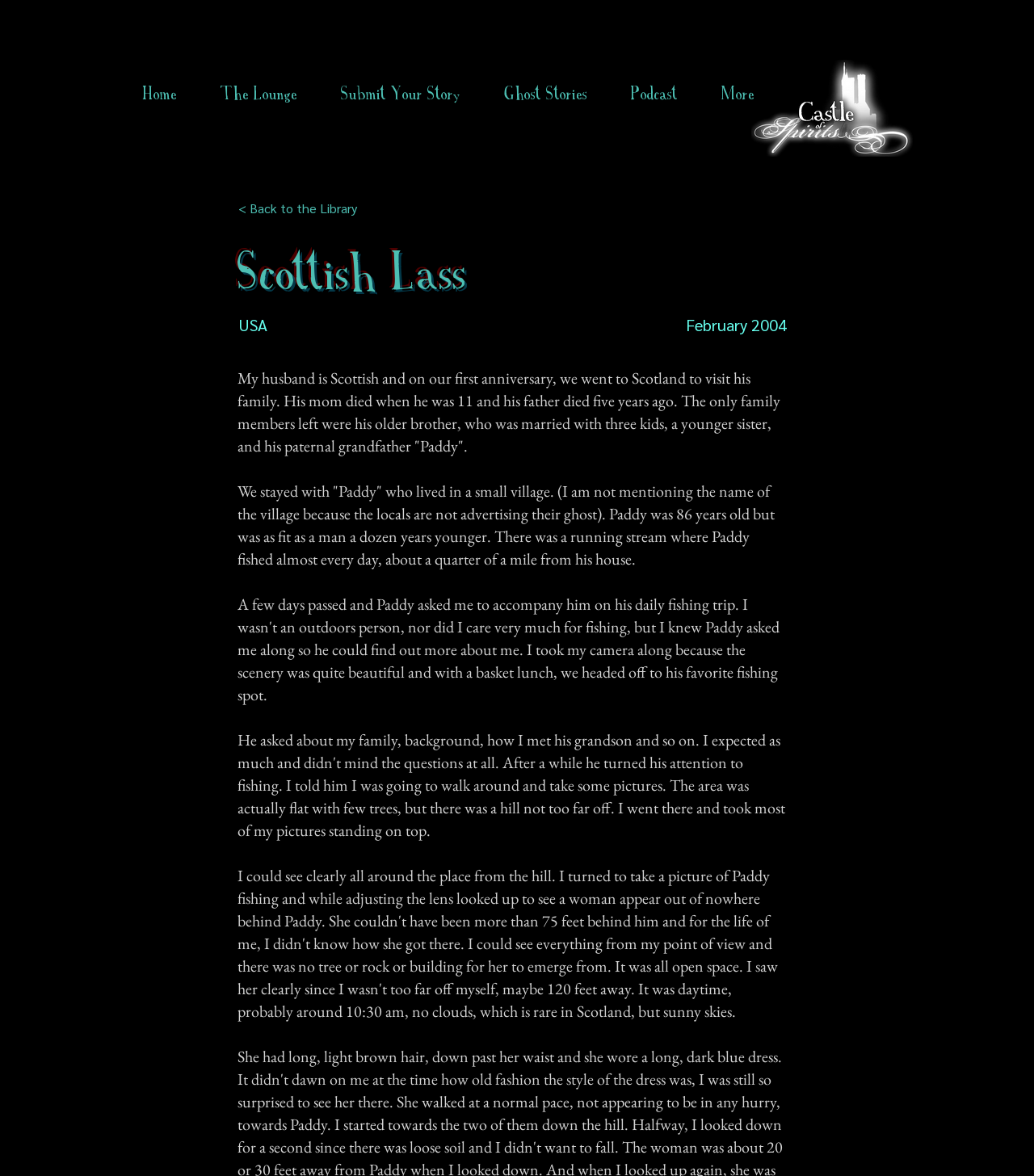Find the coordinates for the bounding box of the element with this description: "< Back to the Library".

[0.23, 0.163, 0.355, 0.191]